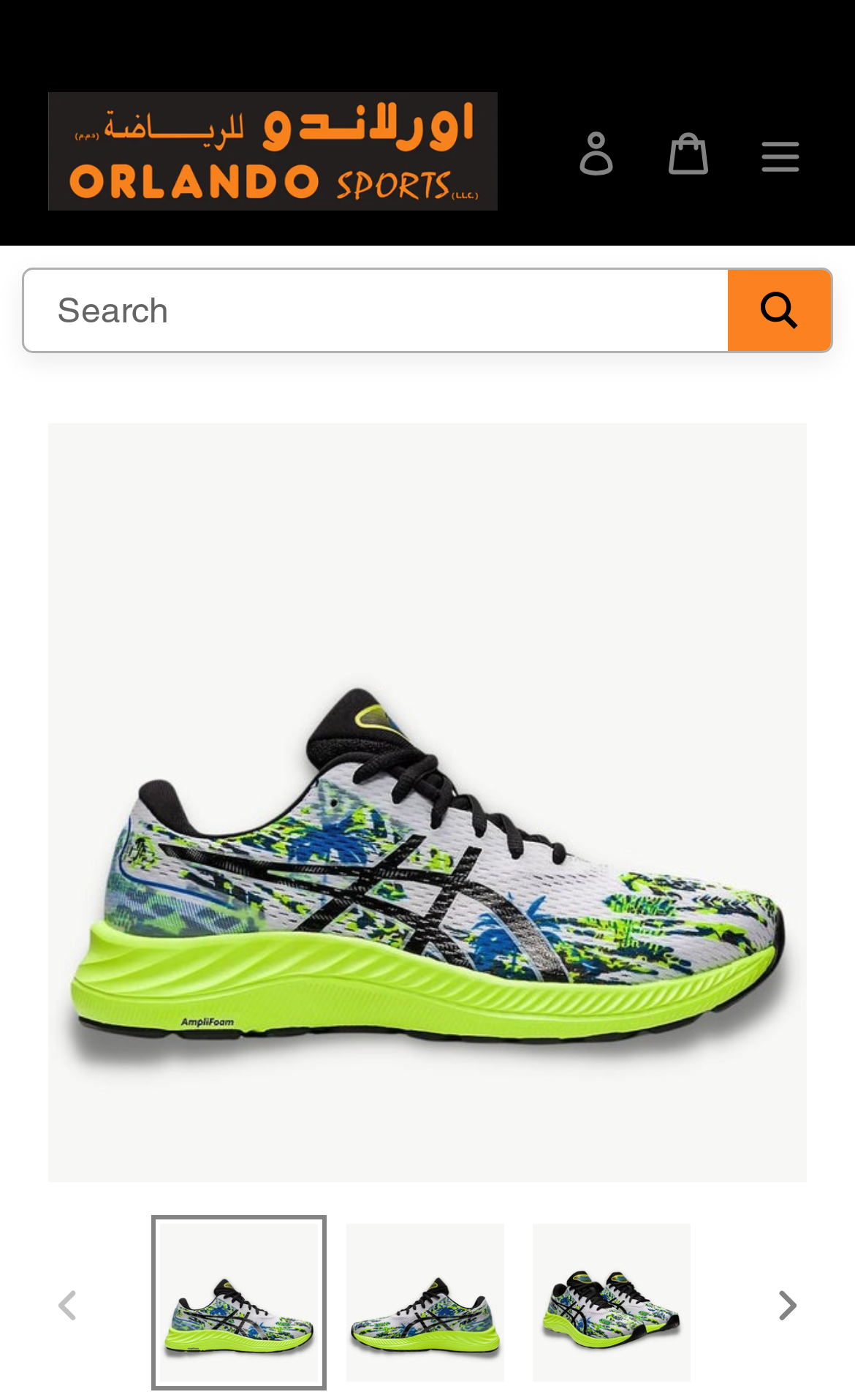What is the brand of the running shoes?
From the screenshot, provide a brief answer in one word or phrase.

ASICS